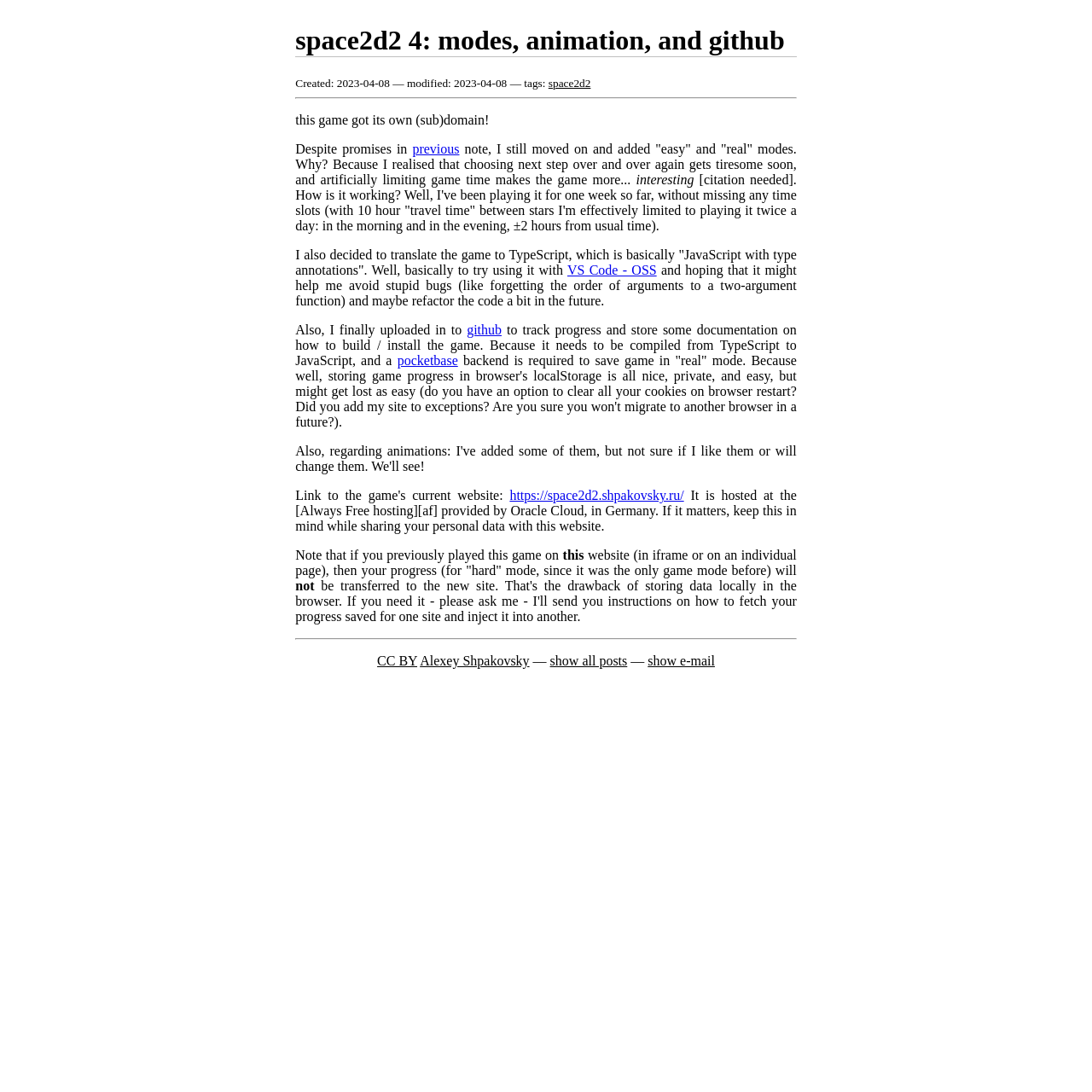Please specify the bounding box coordinates of the region to click in order to perform the following instruction: "Search for something".

None